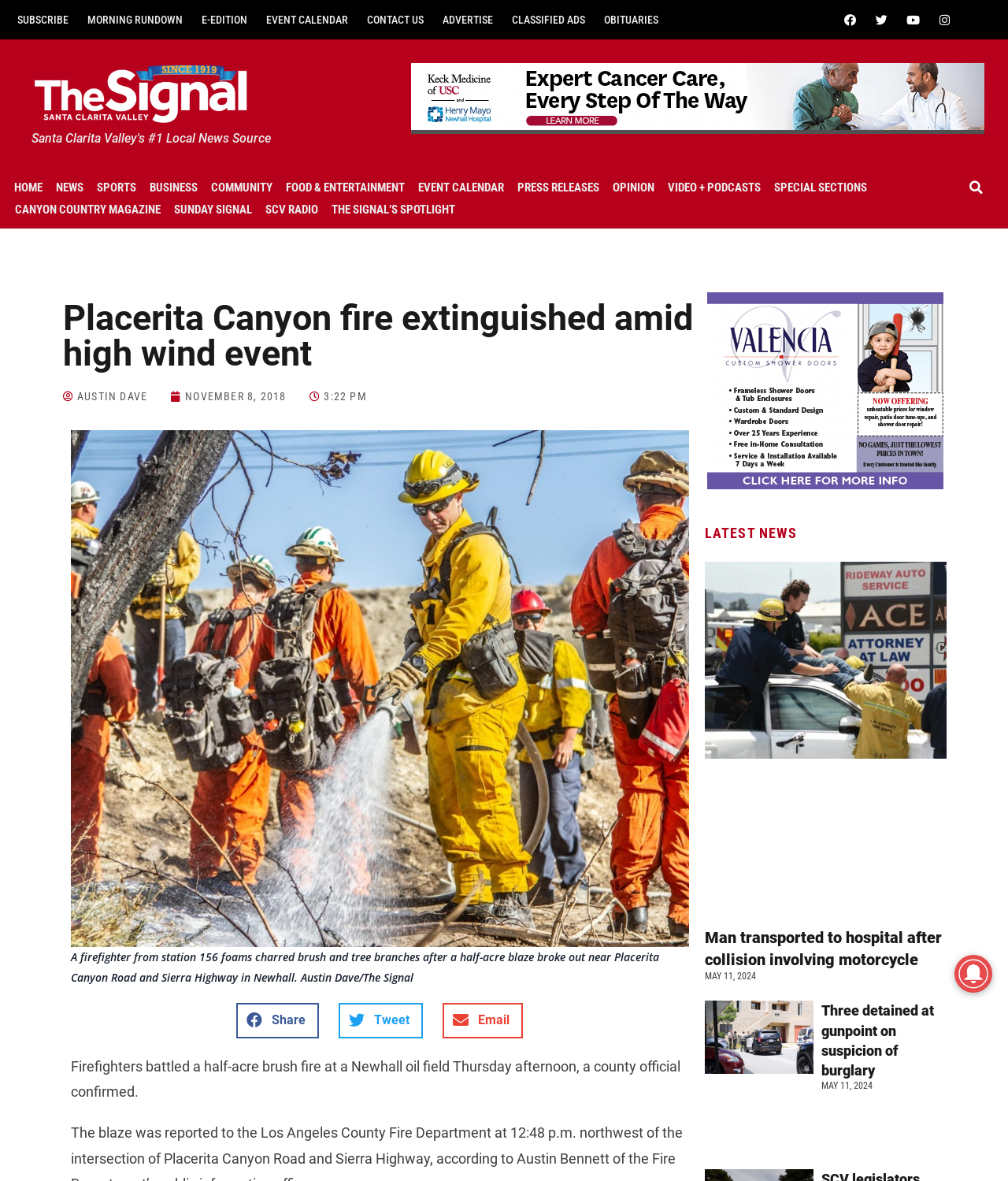Provide the bounding box coordinates for the specified HTML element described in this description: "Food & Entertainment". The coordinates should be four float numbers ranging from 0 to 1, in the format [left, top, right, bottom].

[0.277, 0.149, 0.408, 0.168]